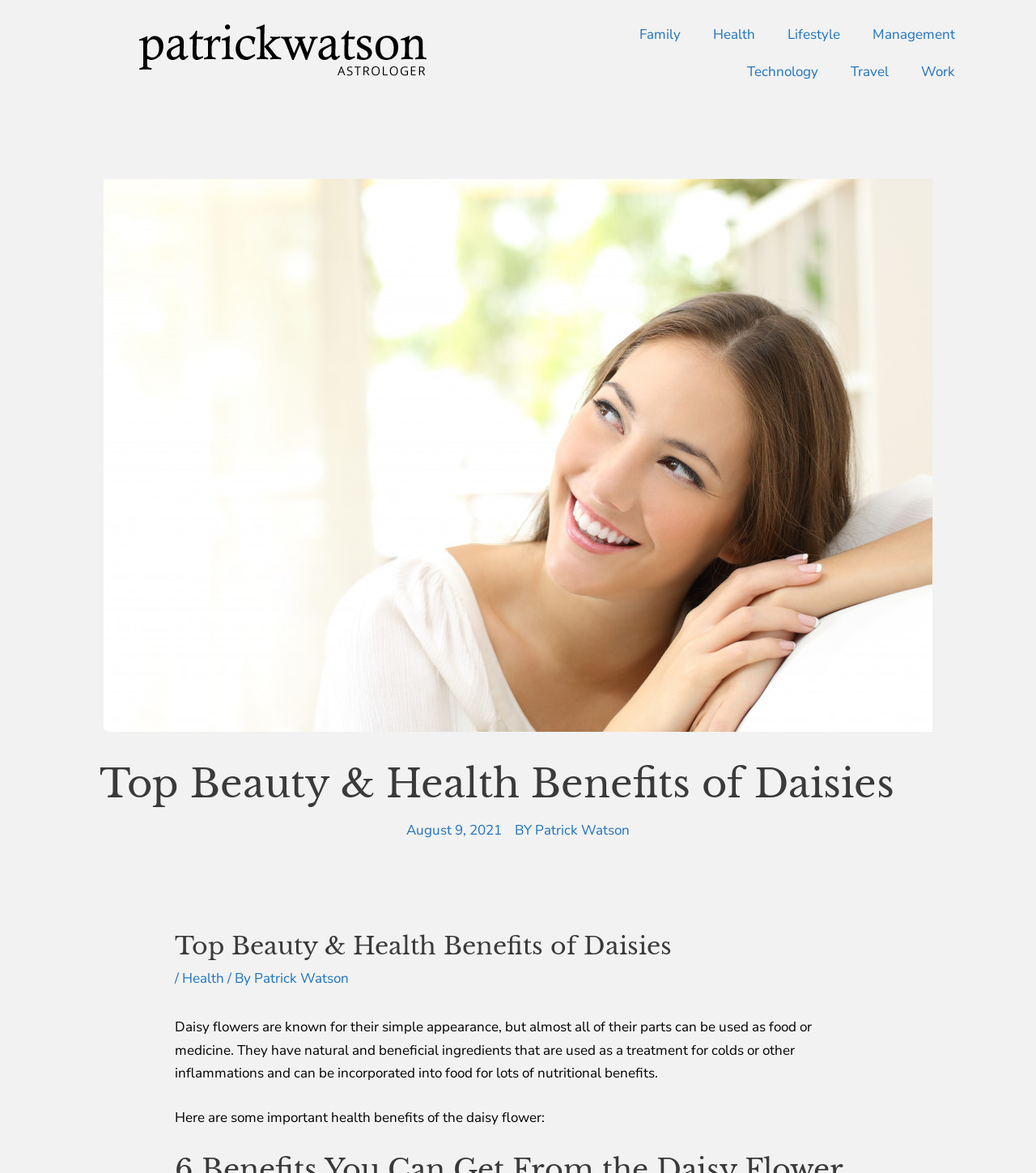Give a comprehensive overview of the webpage, including key elements.

The webpage is about the beauty and health benefits of daisies, with a focus on their natural ingredients and uses. At the top left corner, there is a logo of "Patrick Watson Astrologer" with a link to the website. Below the logo, there are seven links to different categories: Family, Health, Lifestyle, Management, Technology, Travel, and Work, arranged horizontally across the top of the page.

On the left side of the page, there is a large image of a beautiful woman, taking up most of the vertical space. Above the image, there is a heading that reads "Top Beauty & Health Benefits of Daisies". Below the image, there is a link to the date "August 9, 2021" and another link to the author "BY Patrick Watson".

The main content of the page is a text passage that describes the health benefits of daisies. The passage is divided into two sections, with the first section introducing the daisy flower and its uses, and the second section listing the specific health benefits. The text is arranged in a single column, with a clear and concise writing style.

There are no other images on the page besides the logo and the image of the beautiful woman. The overall layout is clean and easy to navigate, with clear headings and concise text.